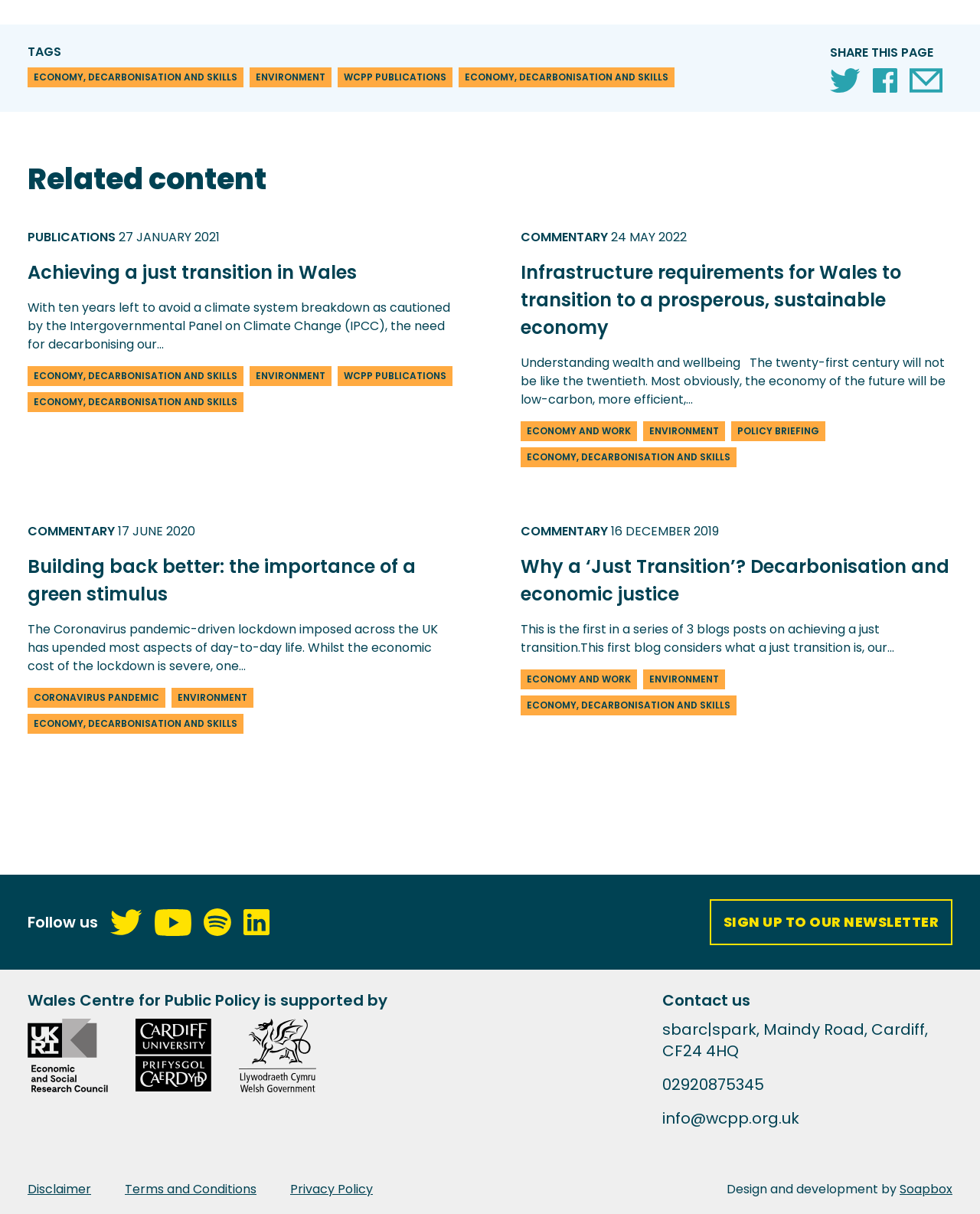Using the webpage screenshot, find the UI element described by Economy, Decarbonisation and Skills. Provide the bounding box coordinates in the format (top-left x, top-left y, bottom-right x, bottom-right y), ensuring all values are floating point numbers between 0 and 1.

[0.028, 0.302, 0.248, 0.318]